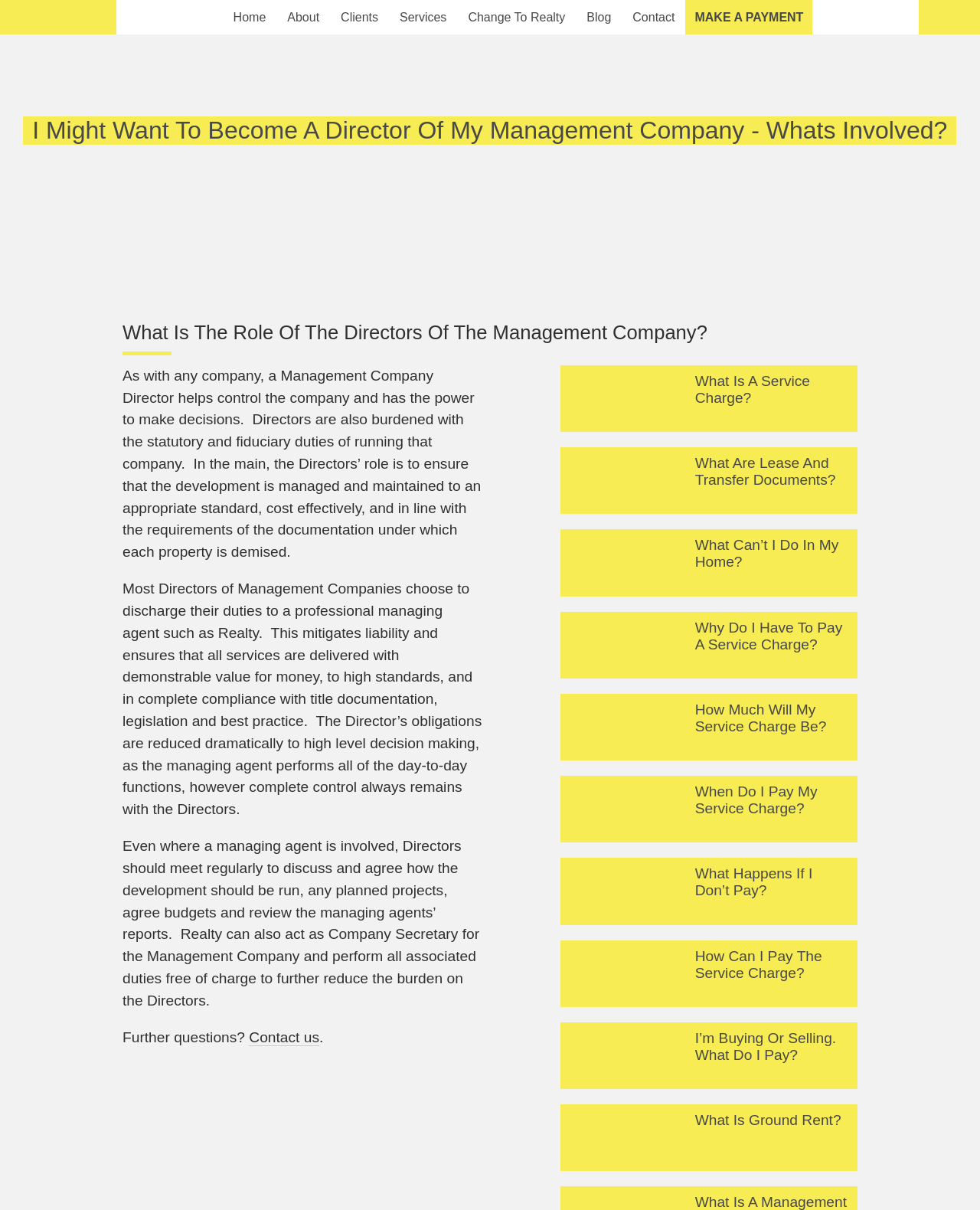Given the element description What Is Ground Rent?, identify the bounding box coordinates for the UI element on the webpage screenshot. The format should be (top-left x, top-left y, bottom-right x, bottom-right y), with values between 0 and 1.

[0.572, 0.913, 0.875, 0.968]